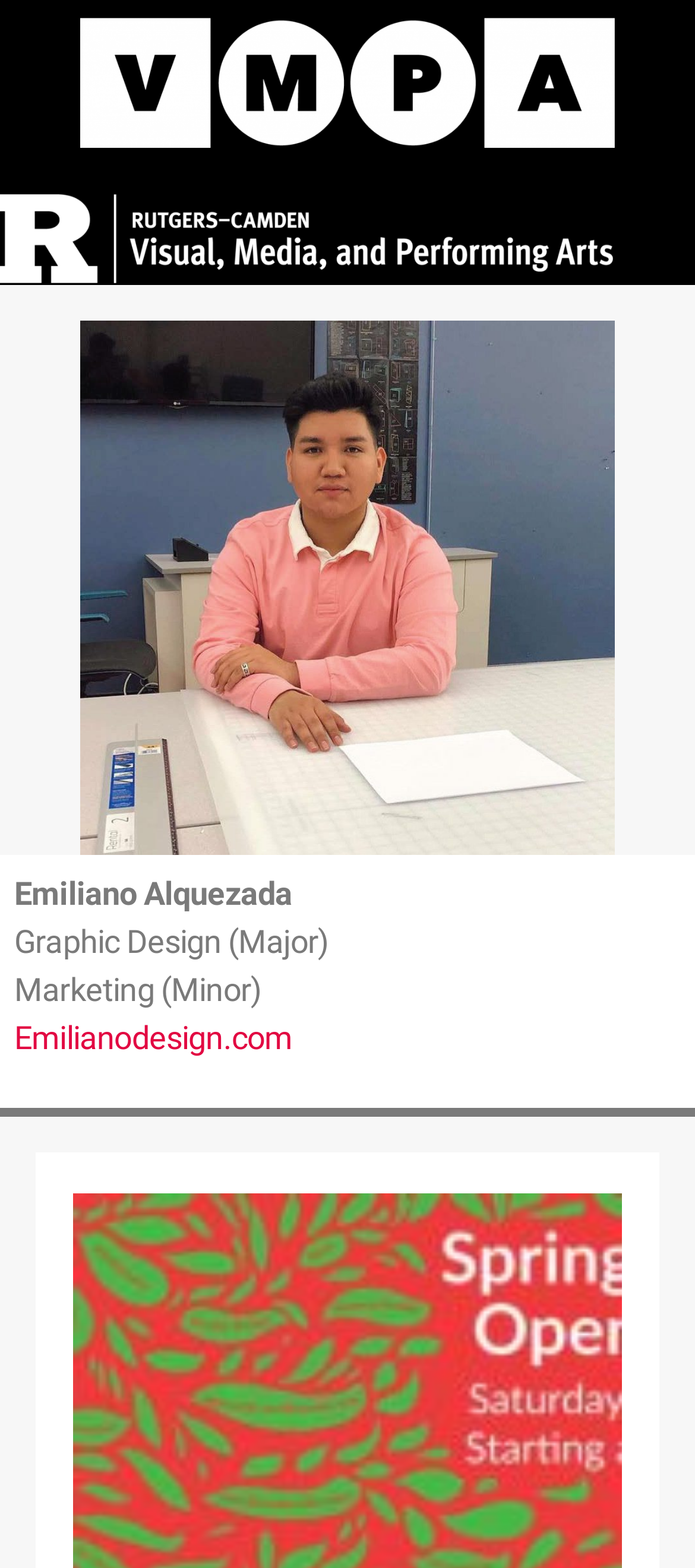Please answer the following question using a single word or phrase: What is the name of the banner linked at the bottom?

Arts-Day-Website-Banner-2-01